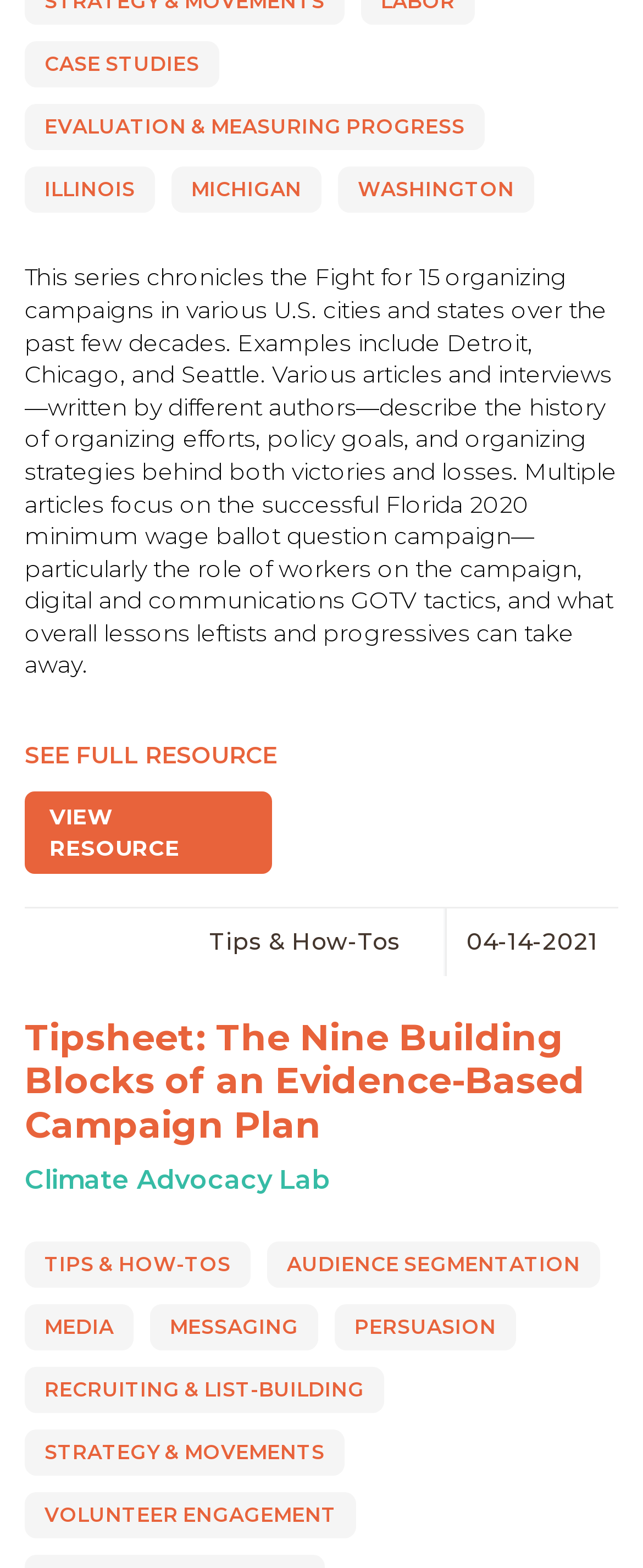What is the title of the tipsheet mentioned on this webpage?
Answer the question with a single word or phrase derived from the image.

The Nine Building Blocks of an Evidence-Based Campaign Plan